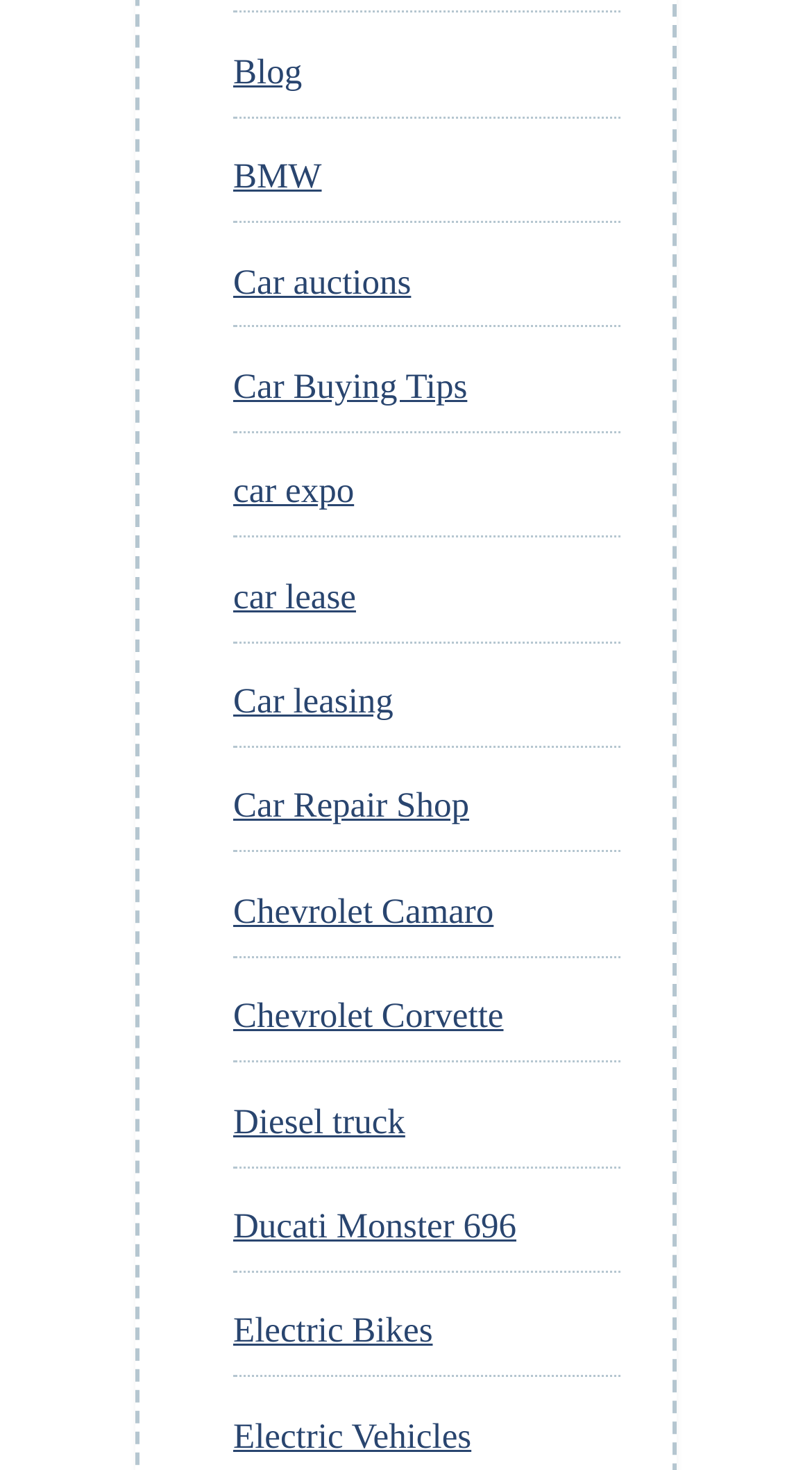Please specify the bounding box coordinates in the format (top-left x, top-left y, bottom-right x, bottom-right y), with values ranging from 0 to 1. Identify the bounding box for the UI component described as follows: Blog

[0.287, 0.035, 0.372, 0.062]